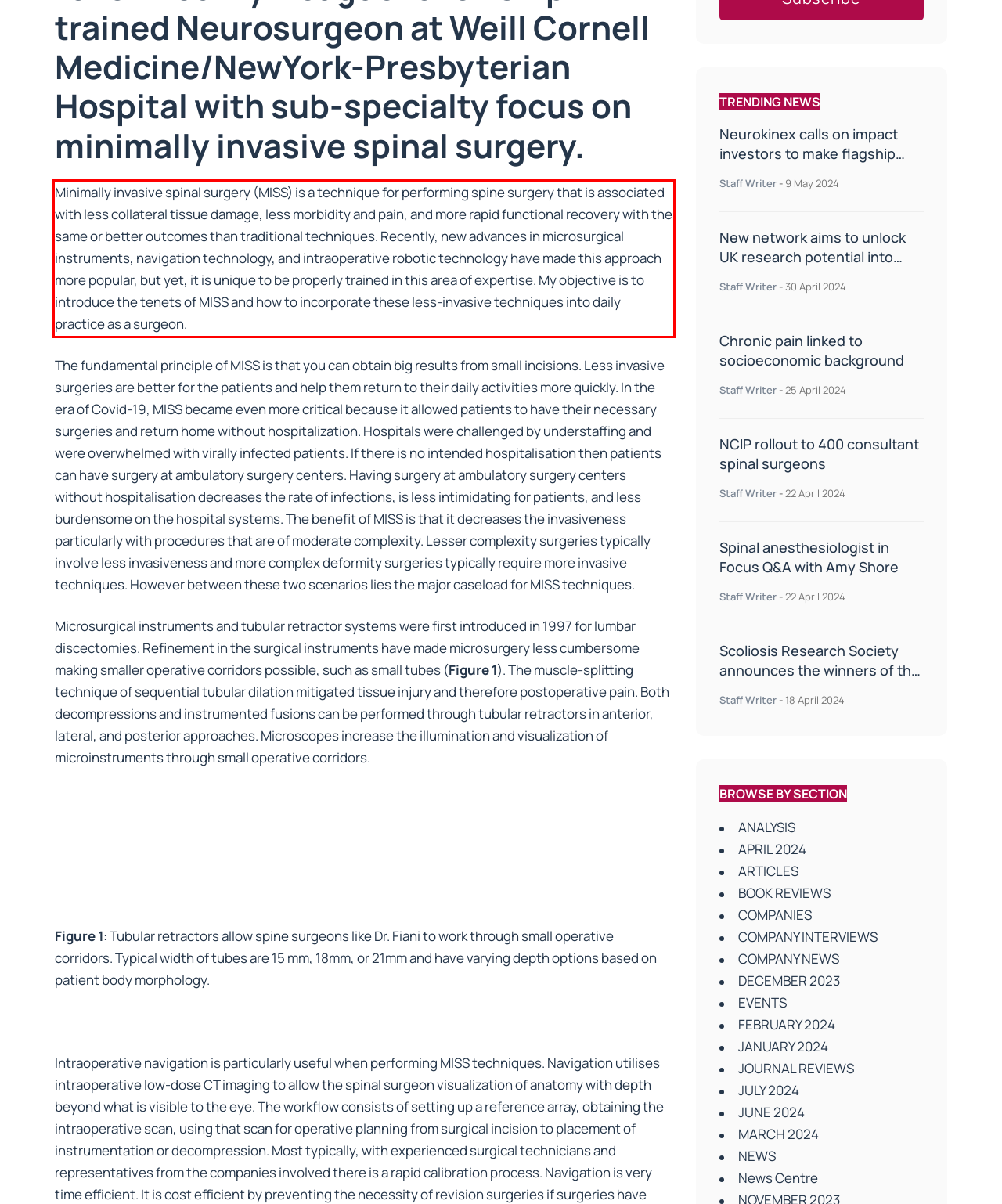Given a screenshot of a webpage, identify the red bounding box and perform OCR to recognize the text within that box.

Minimally invasive spinal surgery (MISS) is a technique for performing spine surgery that is associated with less collateral tissue damage, less morbidity and pain, and more rapid functional recovery with the same or better outcomes than traditional techniques. Recently, new advances in microsurgical instruments, navigation technology, and intraoperative robotic technology have made this approach more popular, but yet, it is unique to be properly trained in this area of expertise. My objective is to introduce the tenets of MISS and how to incorporate these less-invasive techniques into daily practice as a surgeon.